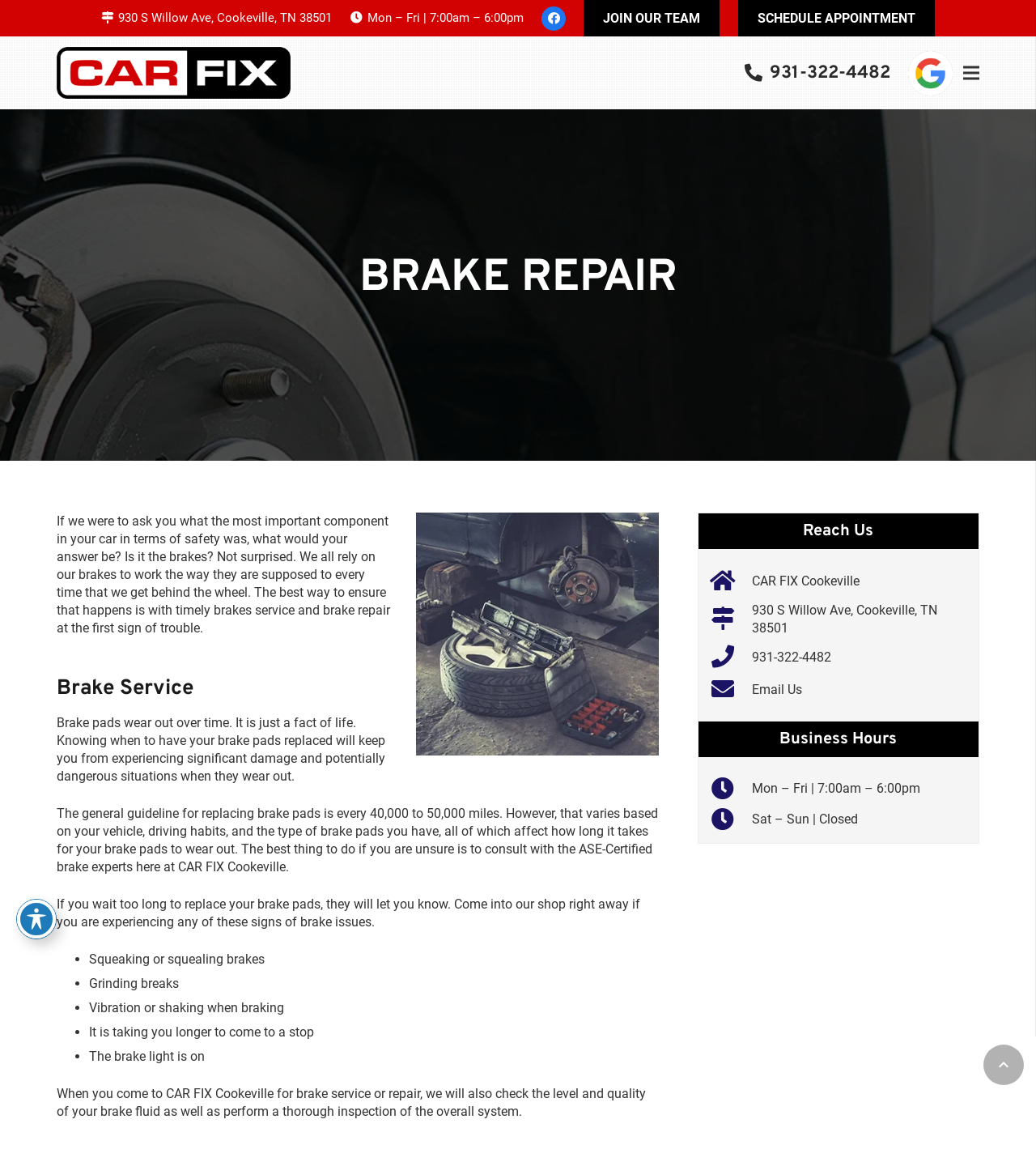Kindly provide the bounding box coordinates of the section you need to click on to fulfill the given instruction: "Type your name in the 'Name' field".

None